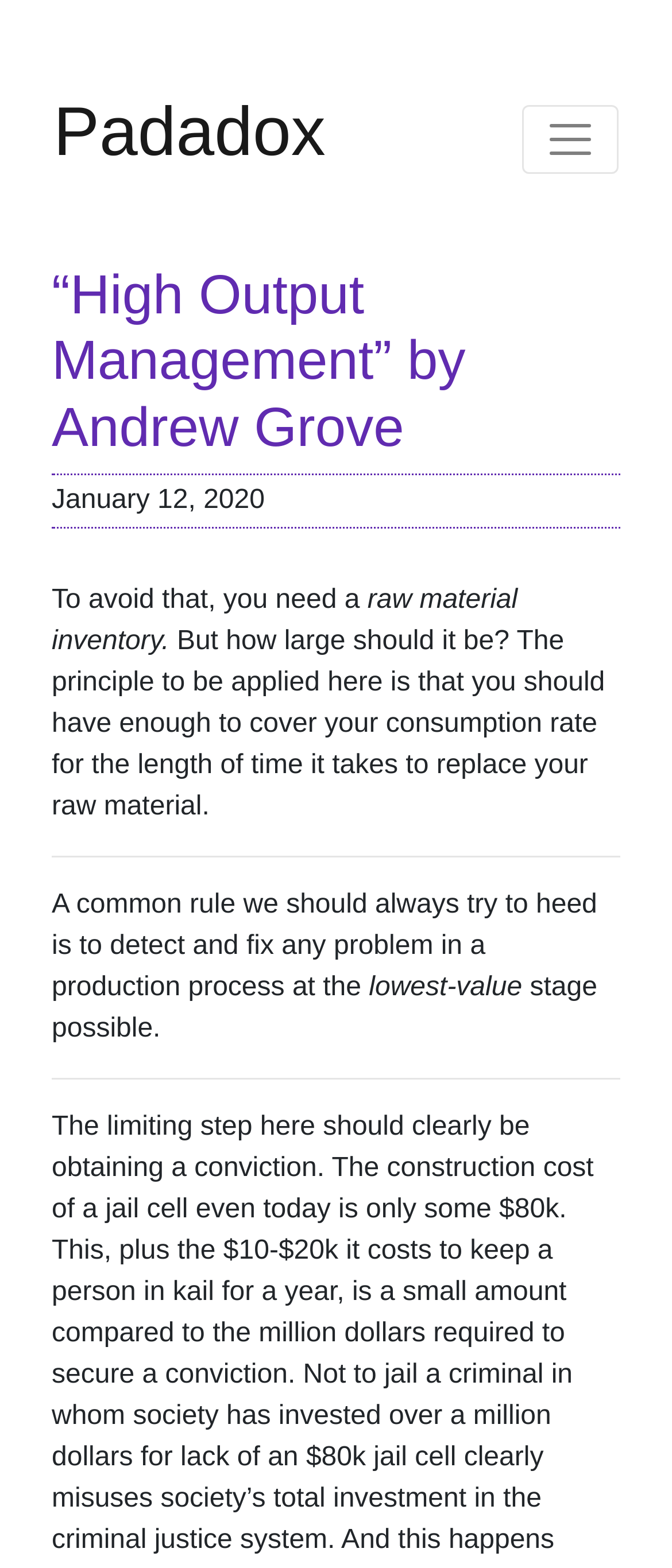Please provide a short answer using a single word or phrase for the question:
How many separators are there in the article?

2